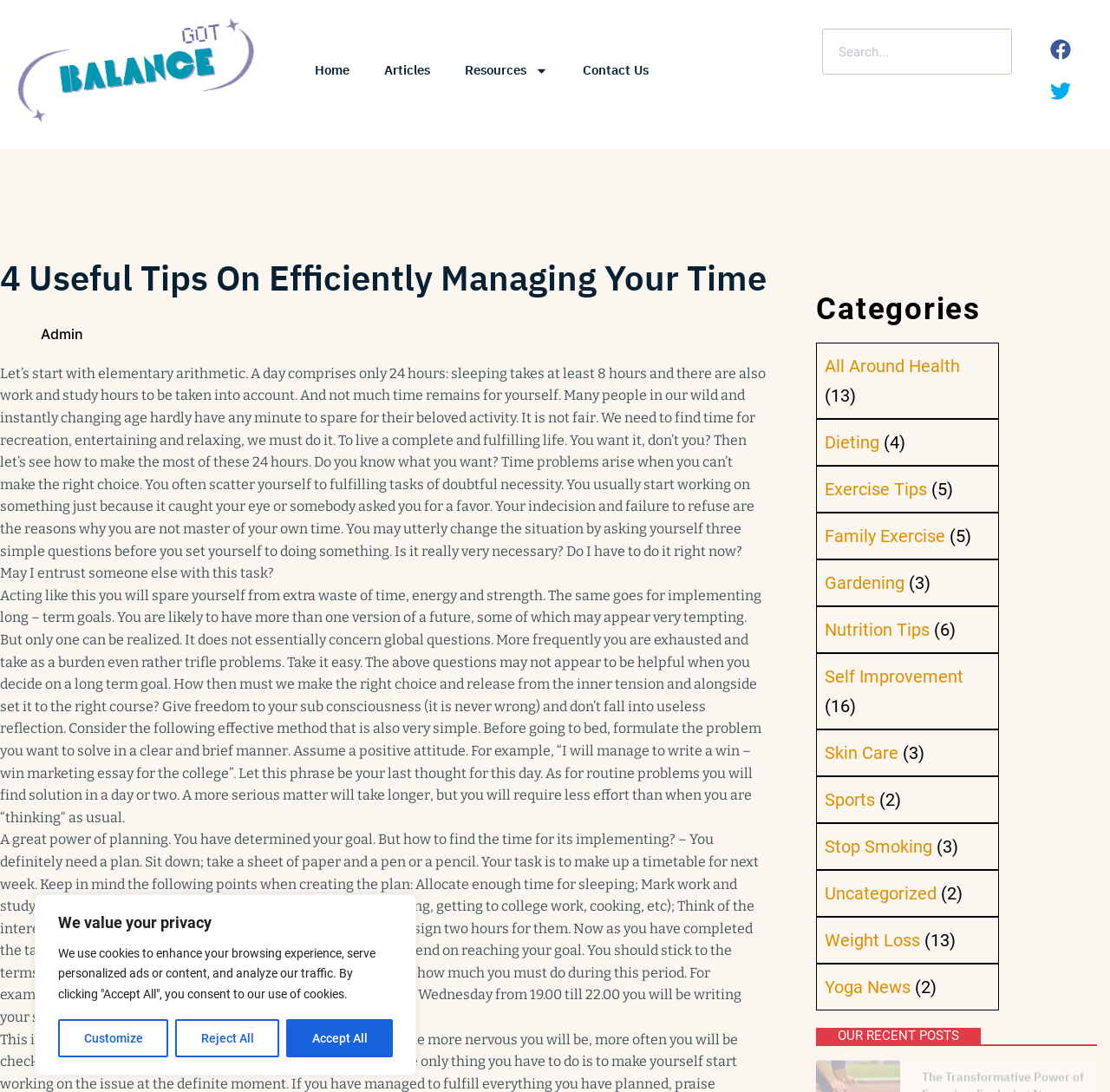Locate the bounding box coordinates for the element described below: "All Around Health". The coordinates must be four float values between 0 and 1, formatted as [left, top, right, bottom].

[0.743, 0.325, 0.865, 0.344]